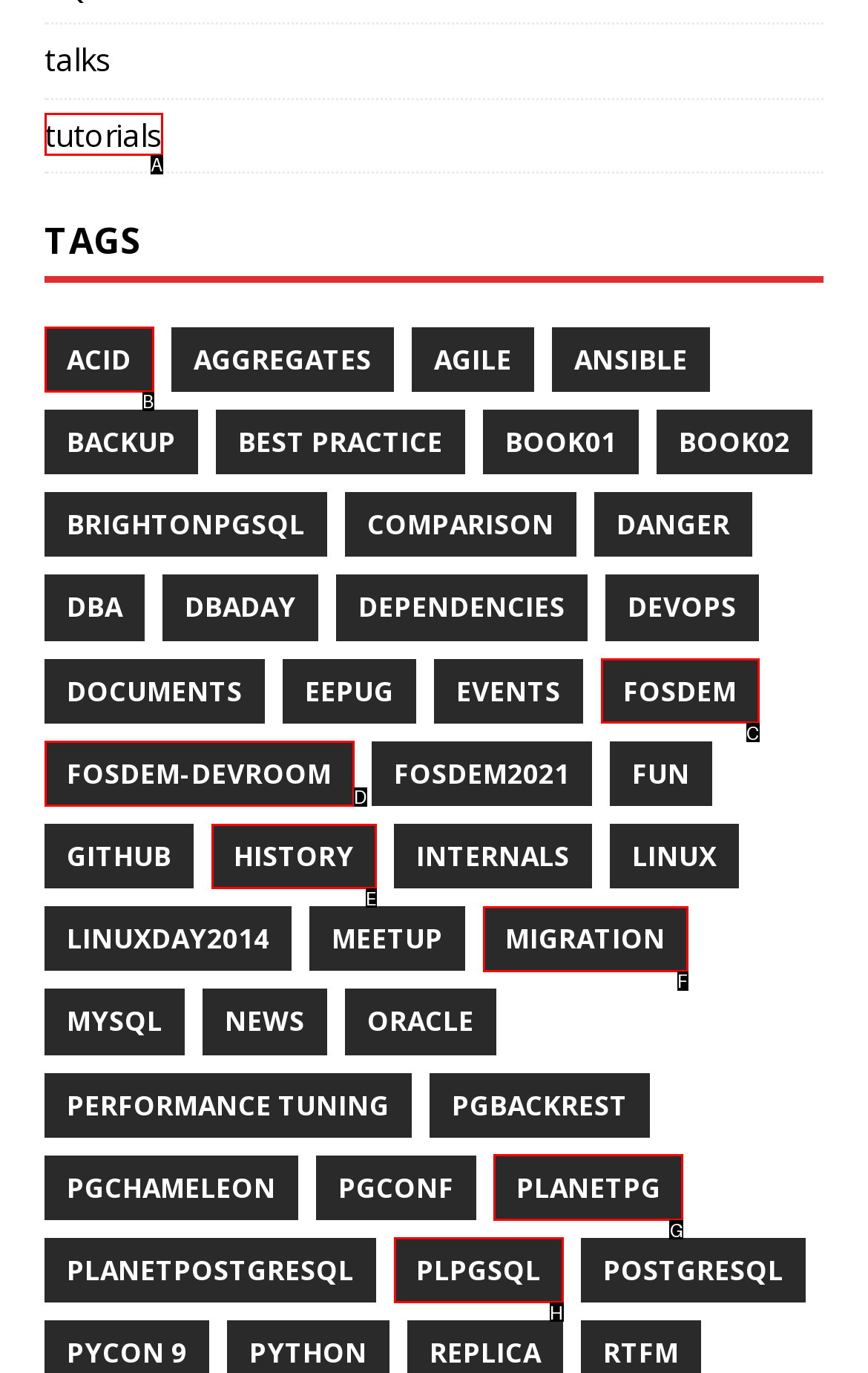Choose the HTML element that needs to be clicked for the given task: check out PLANETPG Respond by giving the letter of the chosen option.

G